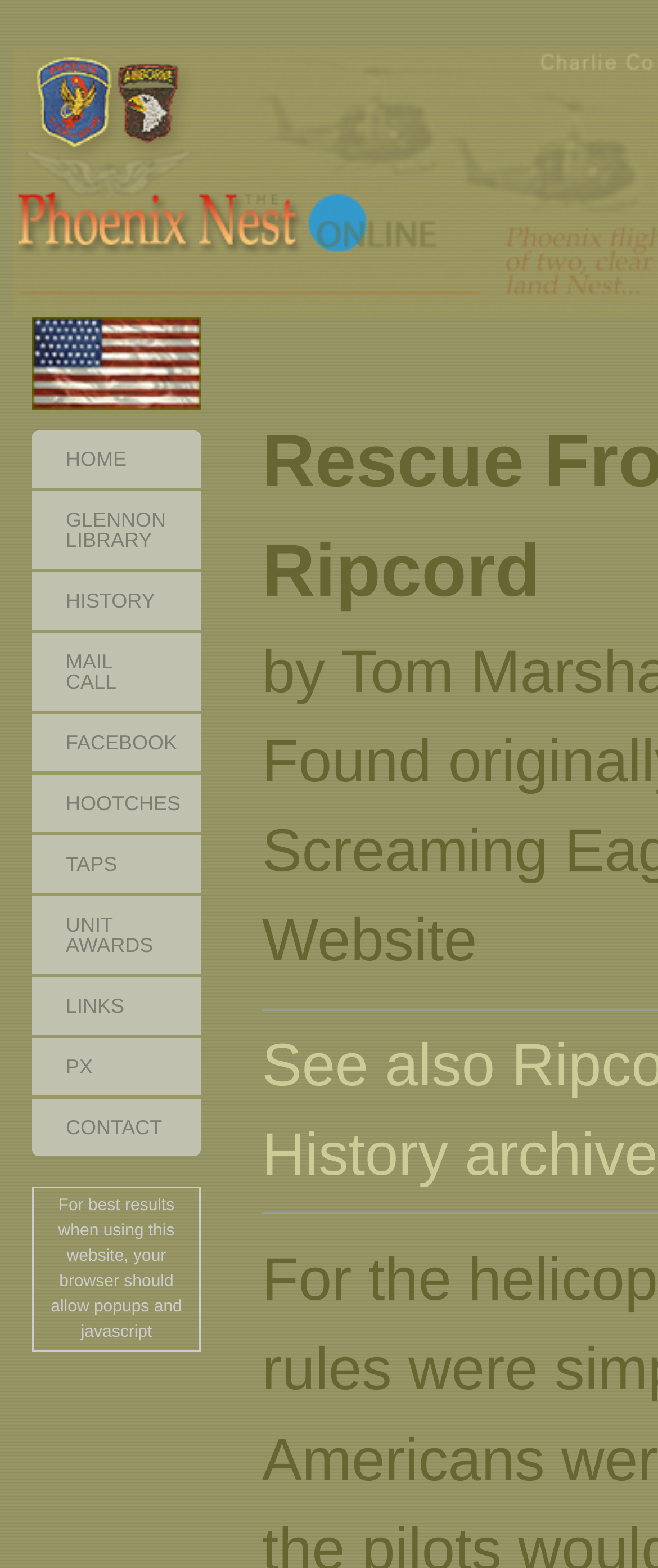Respond to the following question using a concise word or phrase: 
What is the purpose of the message at the bottom of the page?

Browser configuration